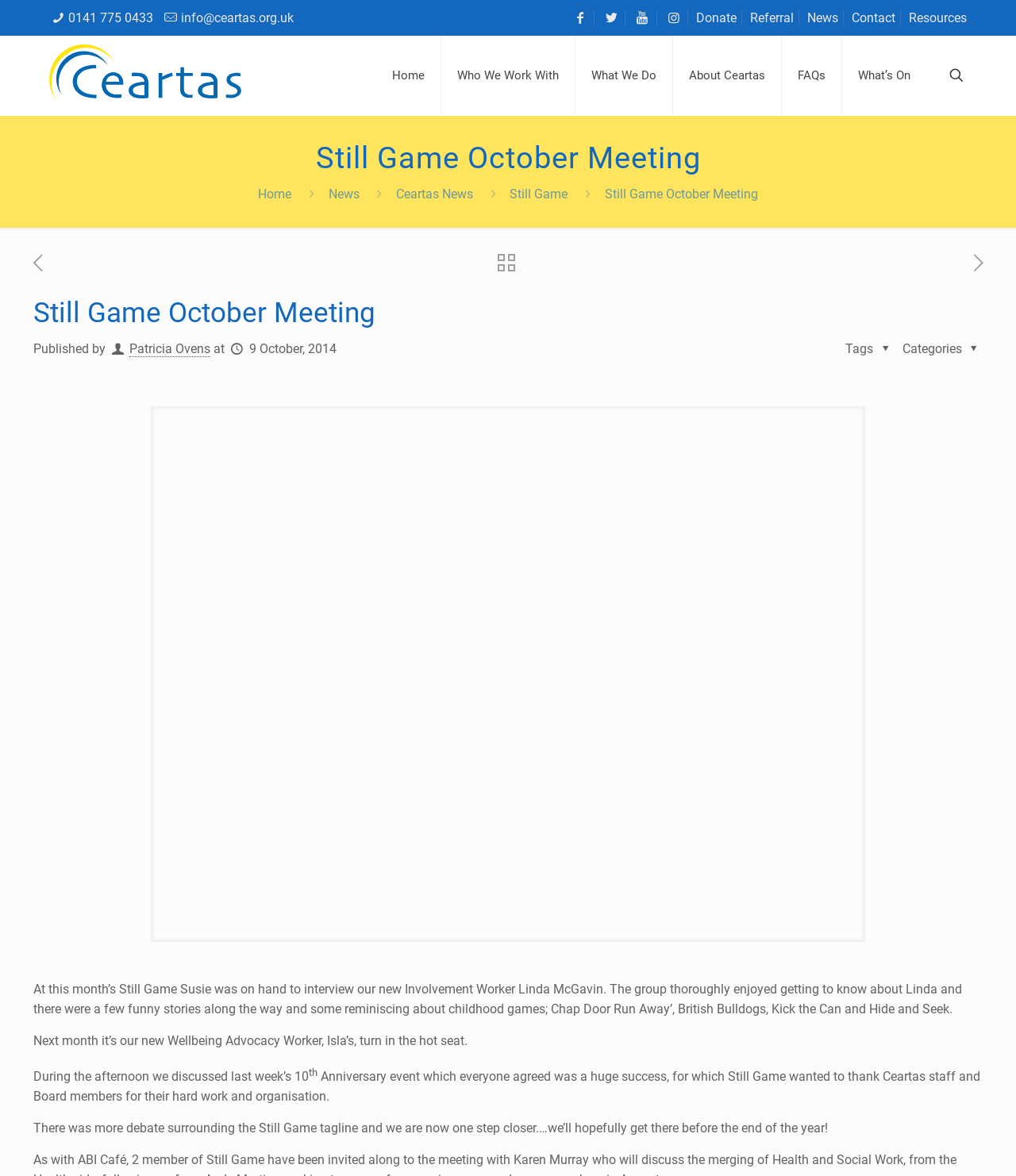What is the topic of discussion during the afternoon mentioned in the article?
Please provide a detailed answer to the question.

I found the answer by reading the article, which mentions that during the afternoon, the group discussed the 10th Anniversary event, which was a huge success.